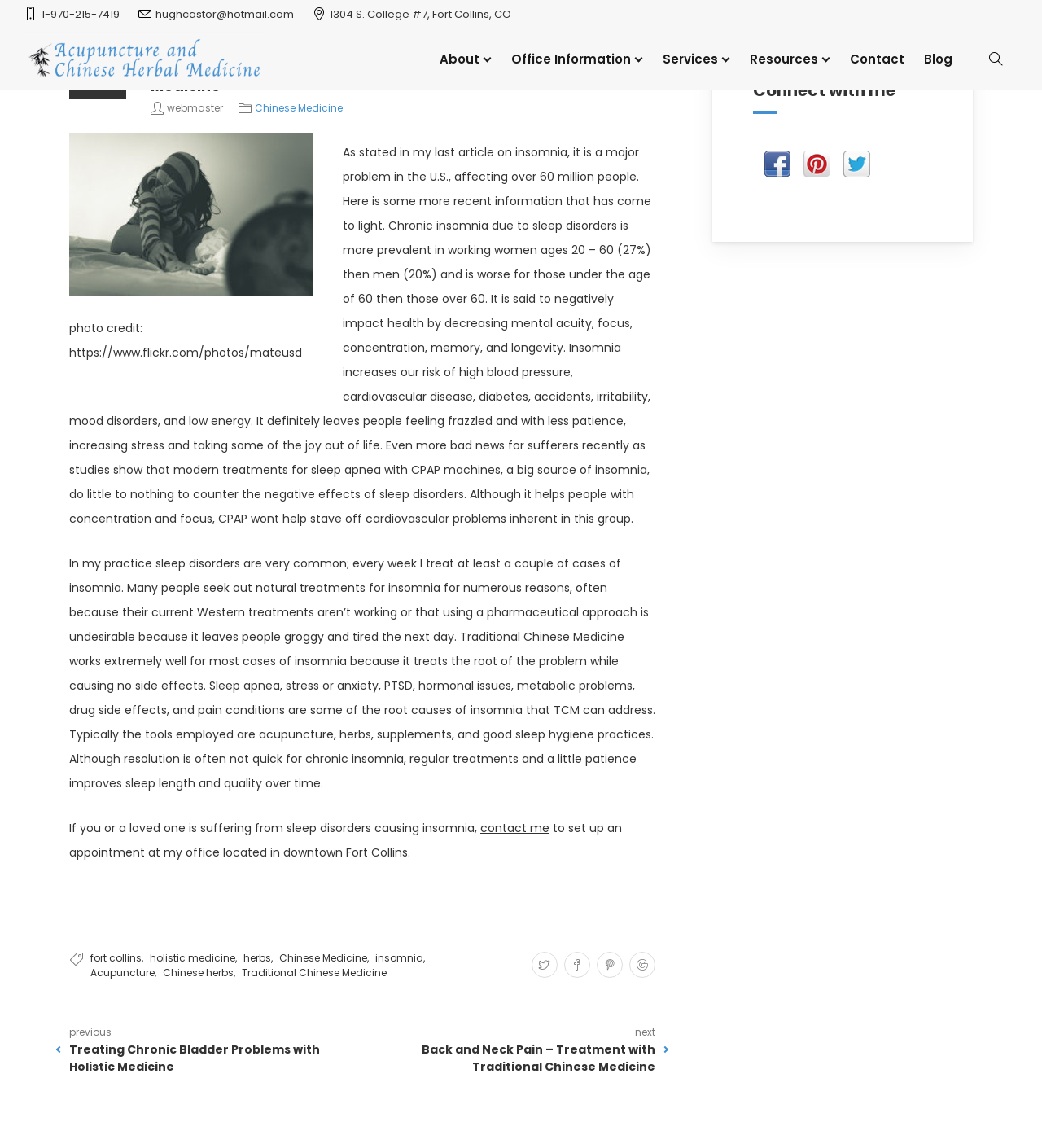What is the credit for the photo?
Look at the image and respond with a one-word or short phrase answer.

https://www.flickr.com/photos/mateusd